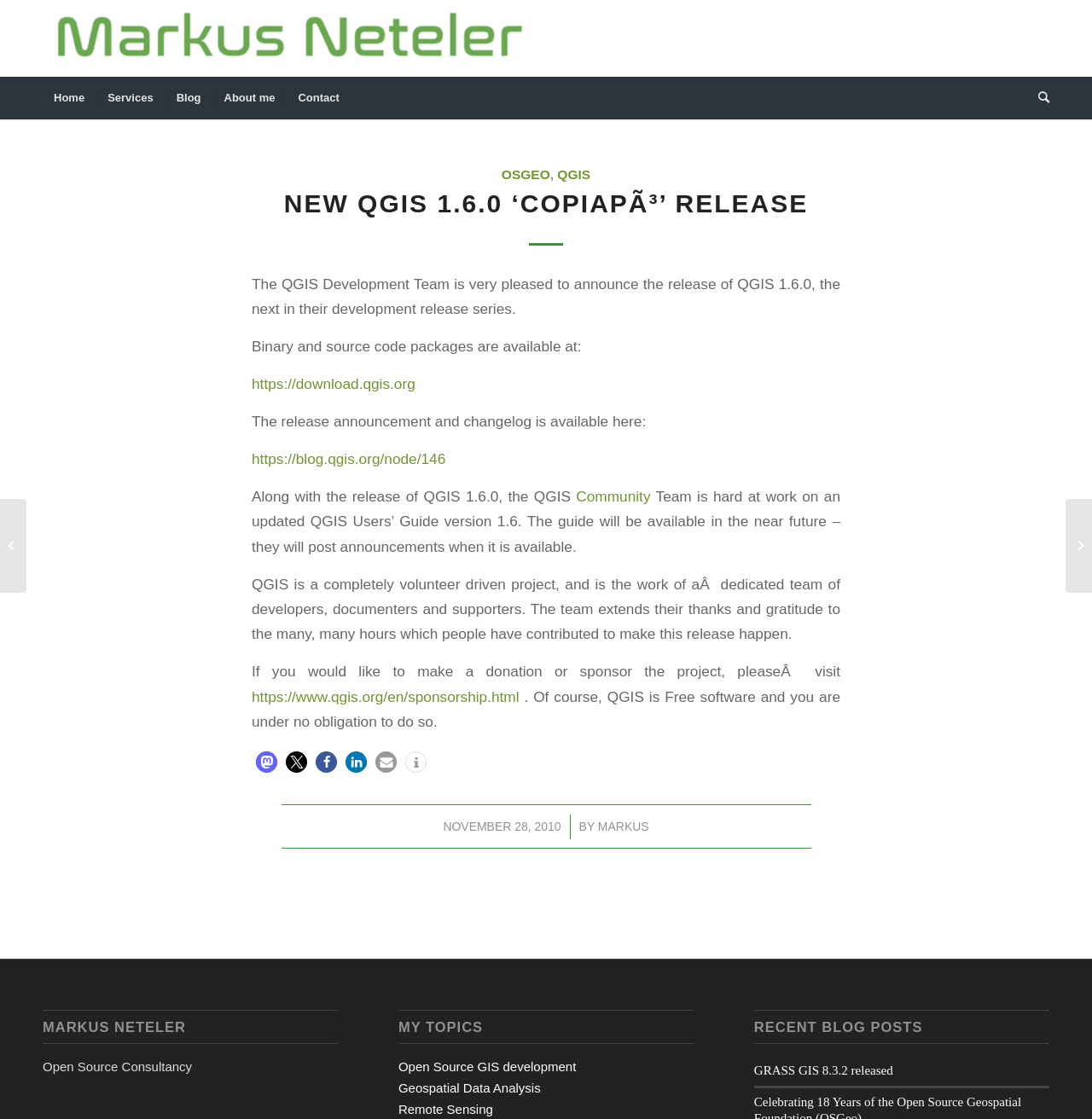Determine the bounding box coordinates for the clickable element to execute this instruction: "Visit Webade - Active Edit CMS". Provide the coordinates as four float numbers between 0 and 1, i.e., [left, top, right, bottom].

None